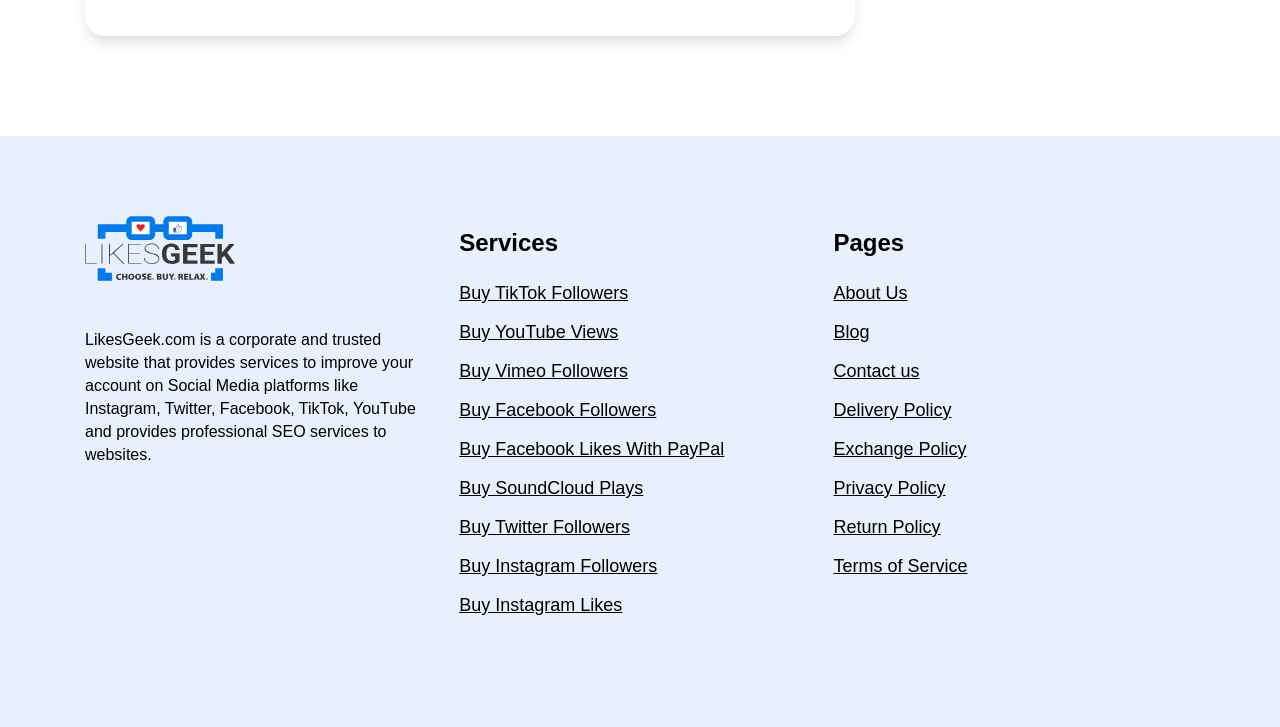Pinpoint the bounding box coordinates of the clickable area necessary to execute the following instruction: "Buy Instagram Followers". The coordinates should be given as four float numbers between 0 and 1, namely [left, top, right, bottom].

[0.359, 0.762, 0.632, 0.795]